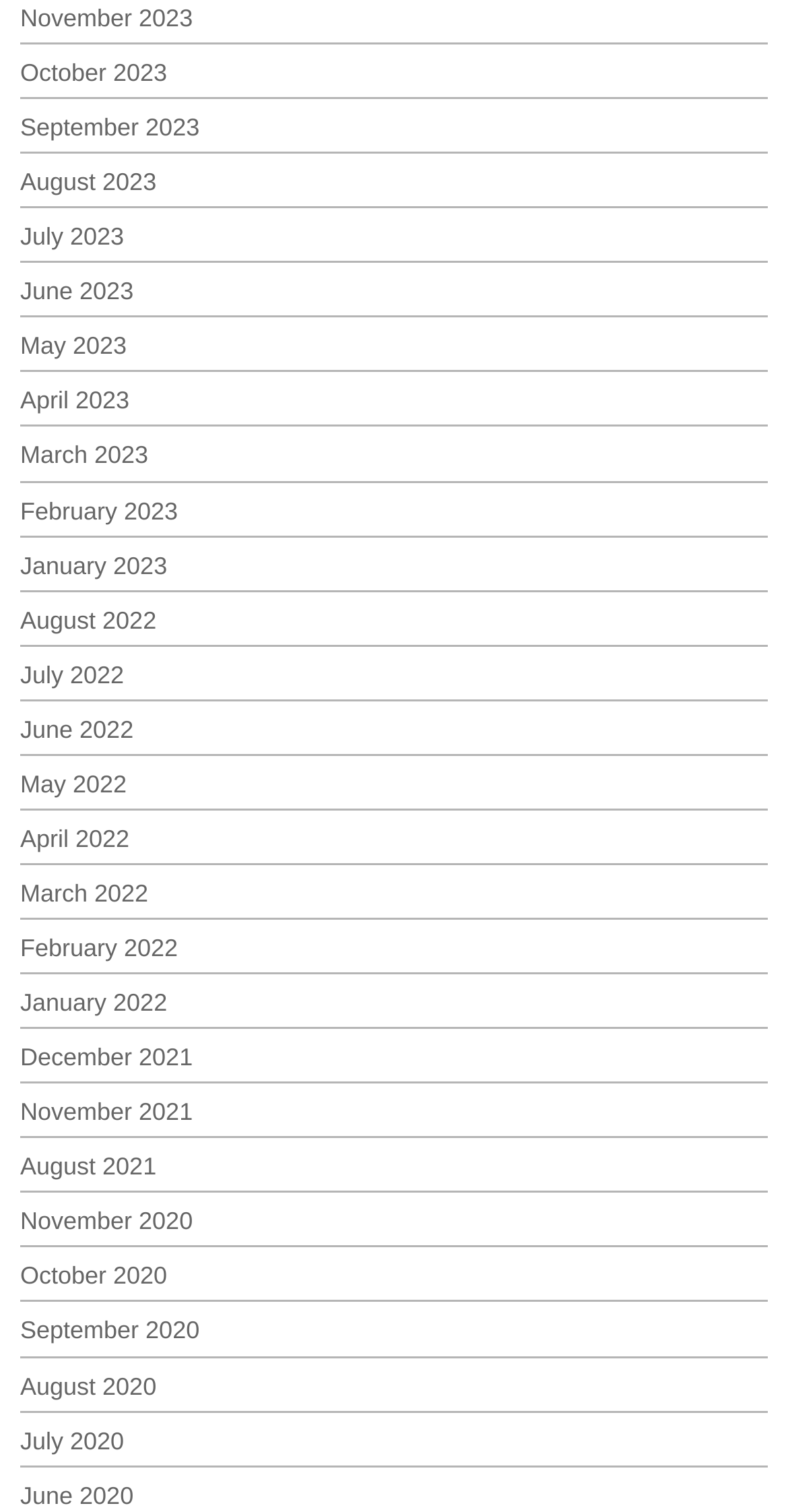How many links are there for the year 2023?
Using the image as a reference, give an elaborate response to the question.

I counted the number of link elements on the webpage with the year 2023 and found 12 links, one for each month of the year.